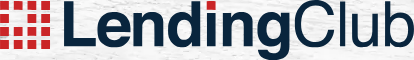Why does the dental office collaborate with Lending Club?
From the image, provide a succinct answer in one word or a short phrase.

To ensure access to dental care